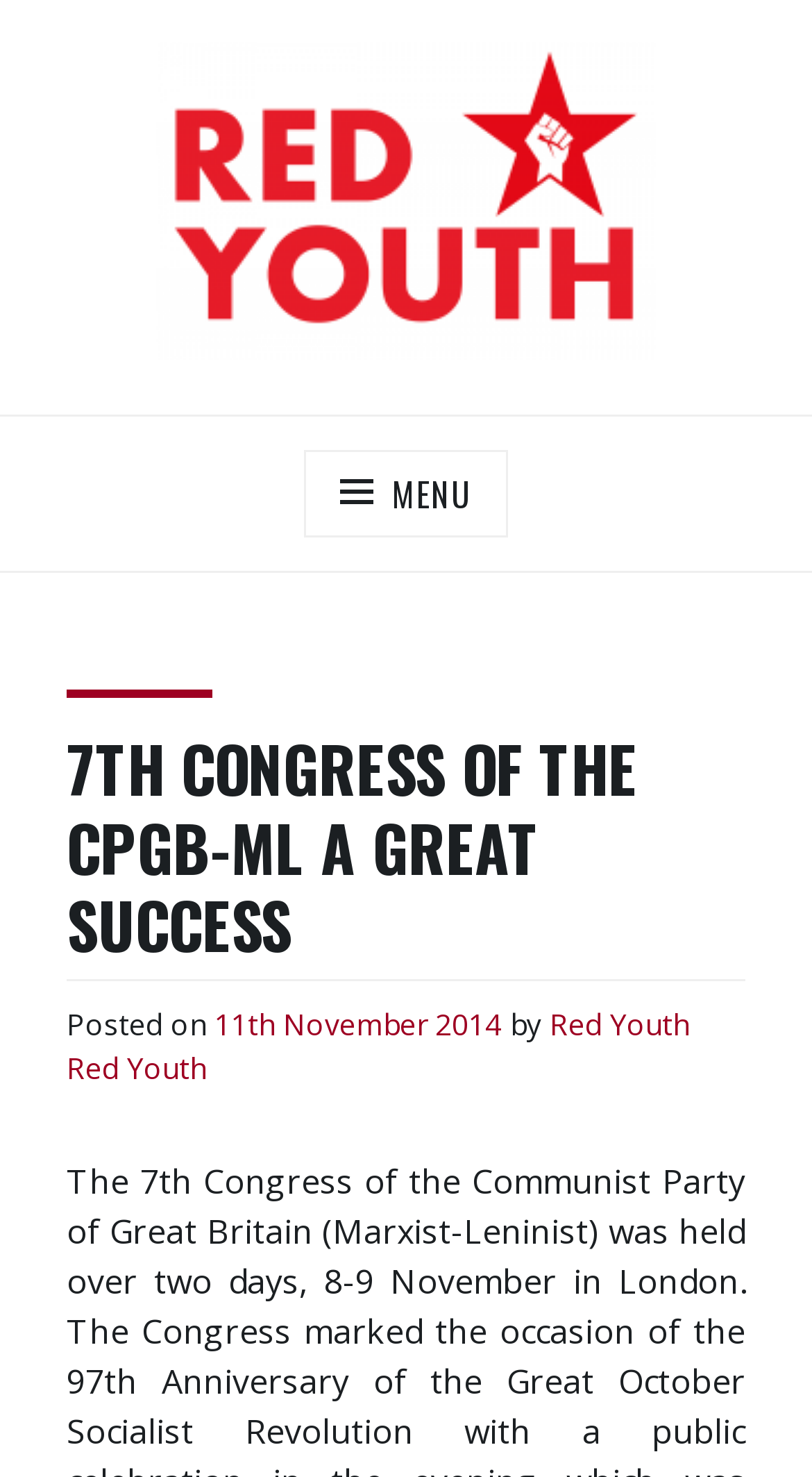Please find the bounding box for the UI component described as follows: "Menu".

[0.376, 0.305, 0.624, 0.364]